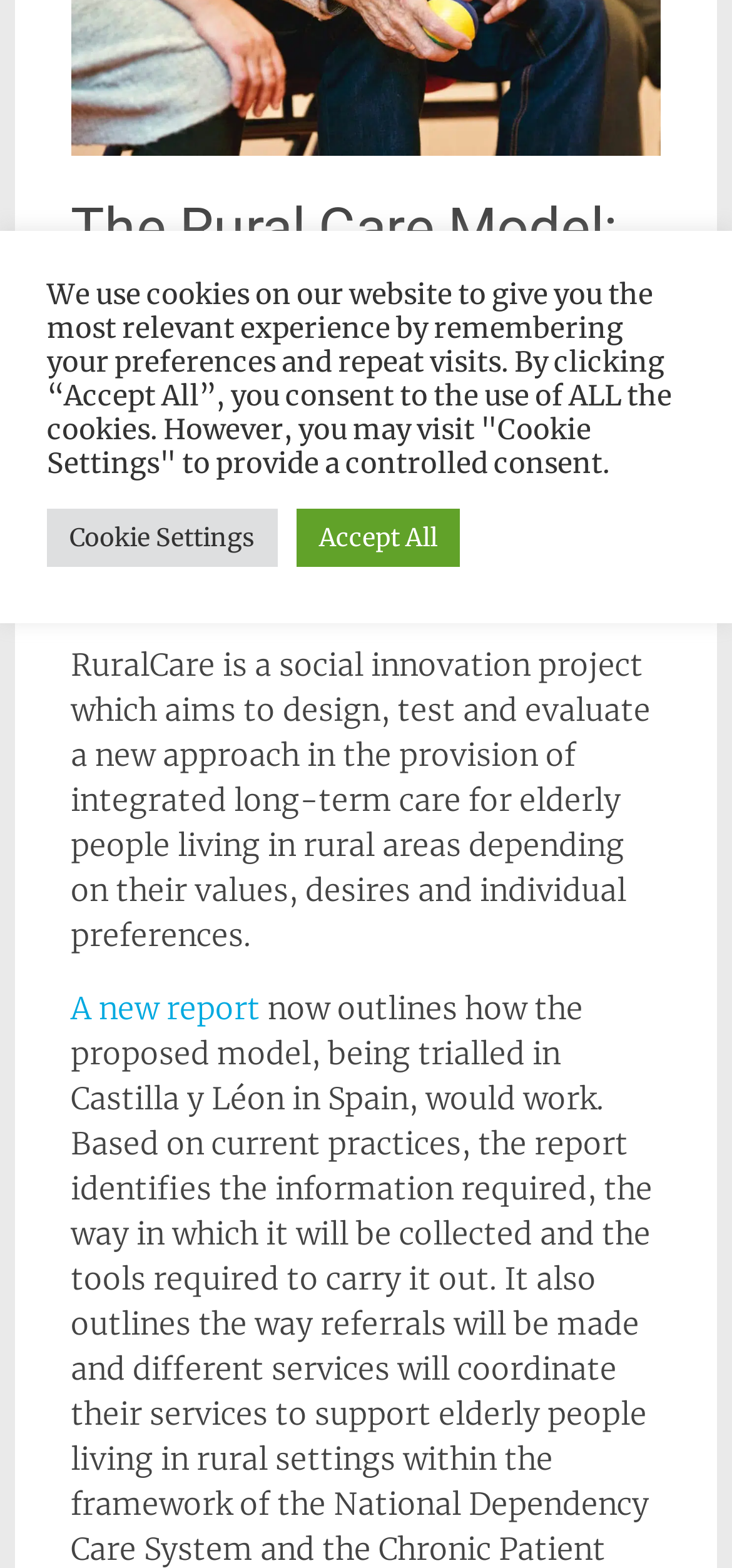Find the bounding box of the UI element described as follows: "Accept All".

[0.405, 0.324, 0.628, 0.362]